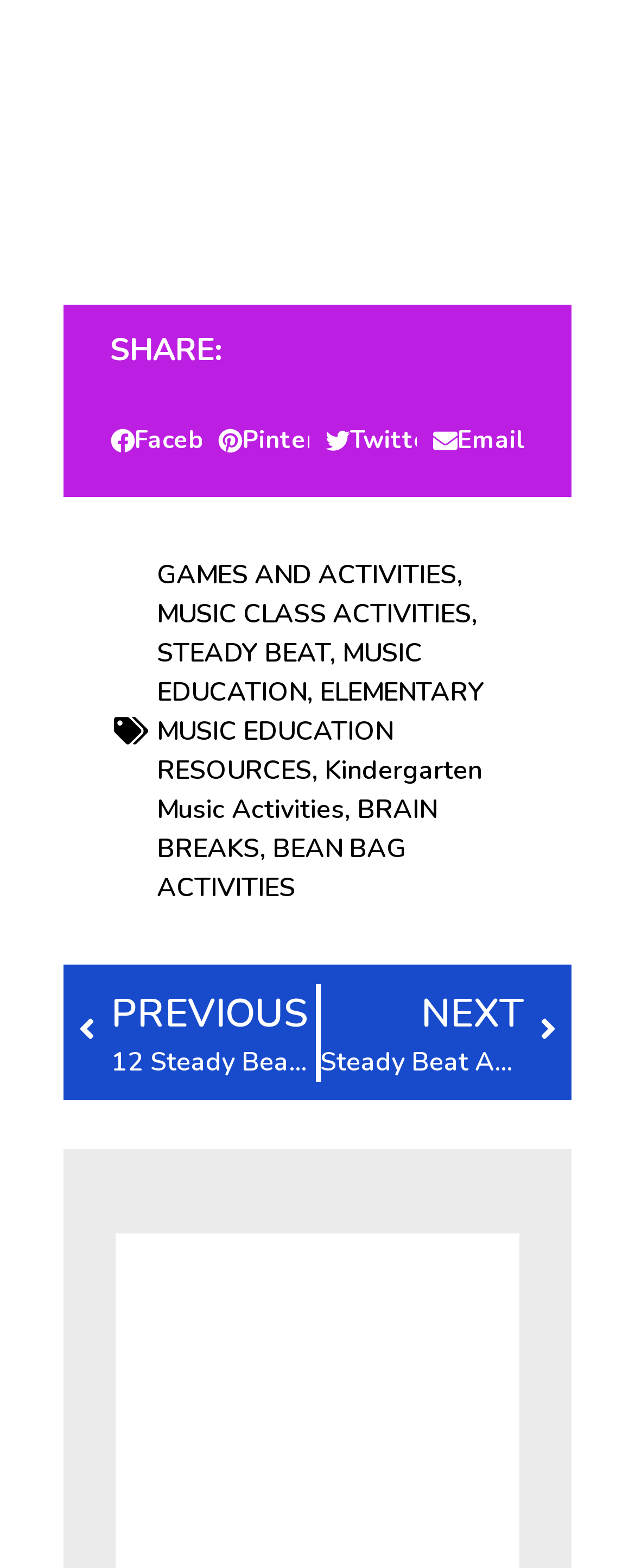Please identify the bounding box coordinates of where to click in order to follow the instruction: "Visit GAMES AND ACTIVITIES page".

[0.247, 0.355, 0.718, 0.378]